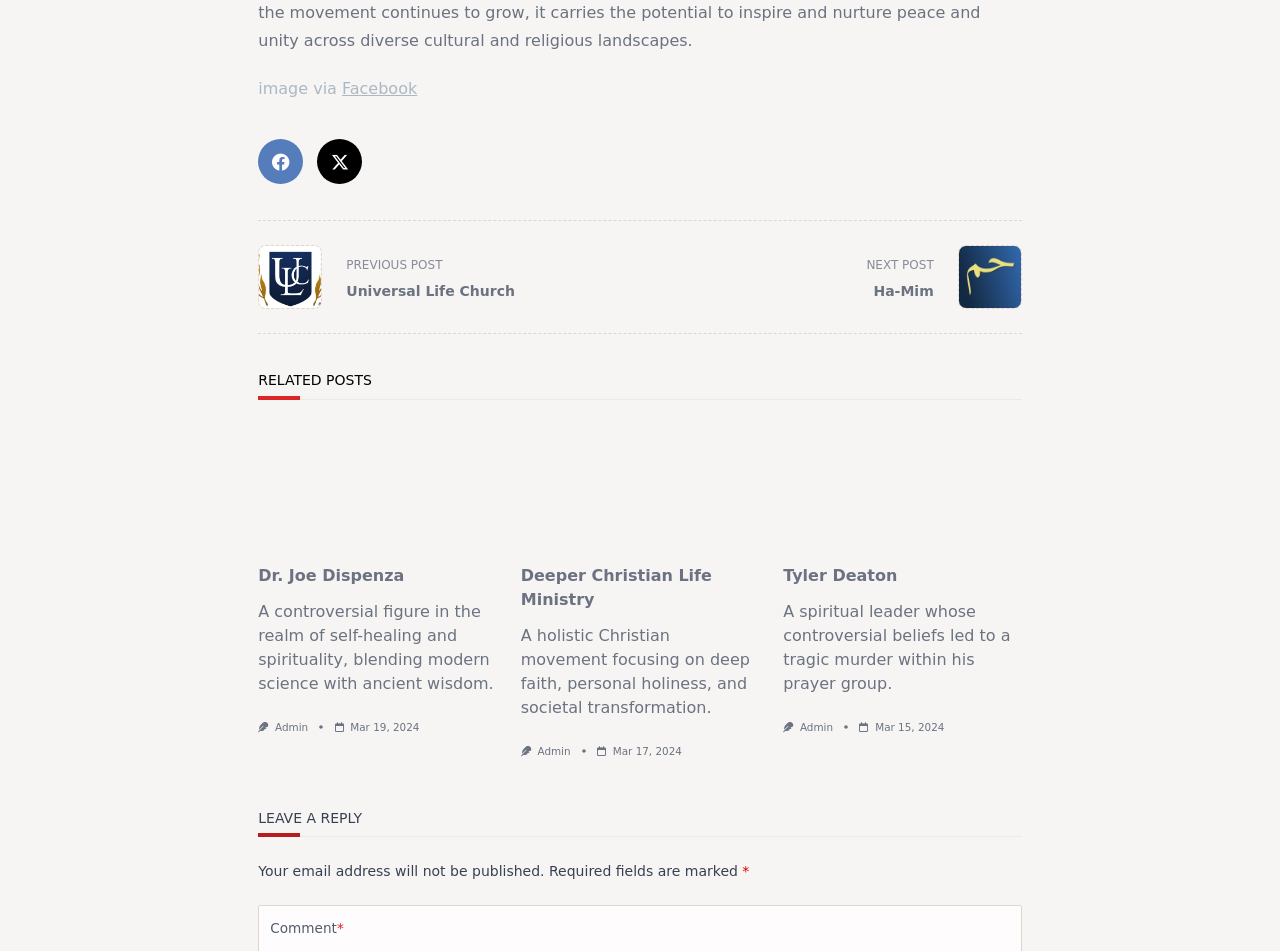How many related posts are shown on the webpage?
Look at the image and respond with a one-word or short phrase answer.

3